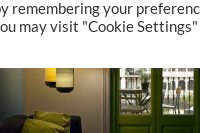What is the purpose of the seating area?
Refer to the image and provide a one-word or short phrase answer.

Relaxation or social gatherings